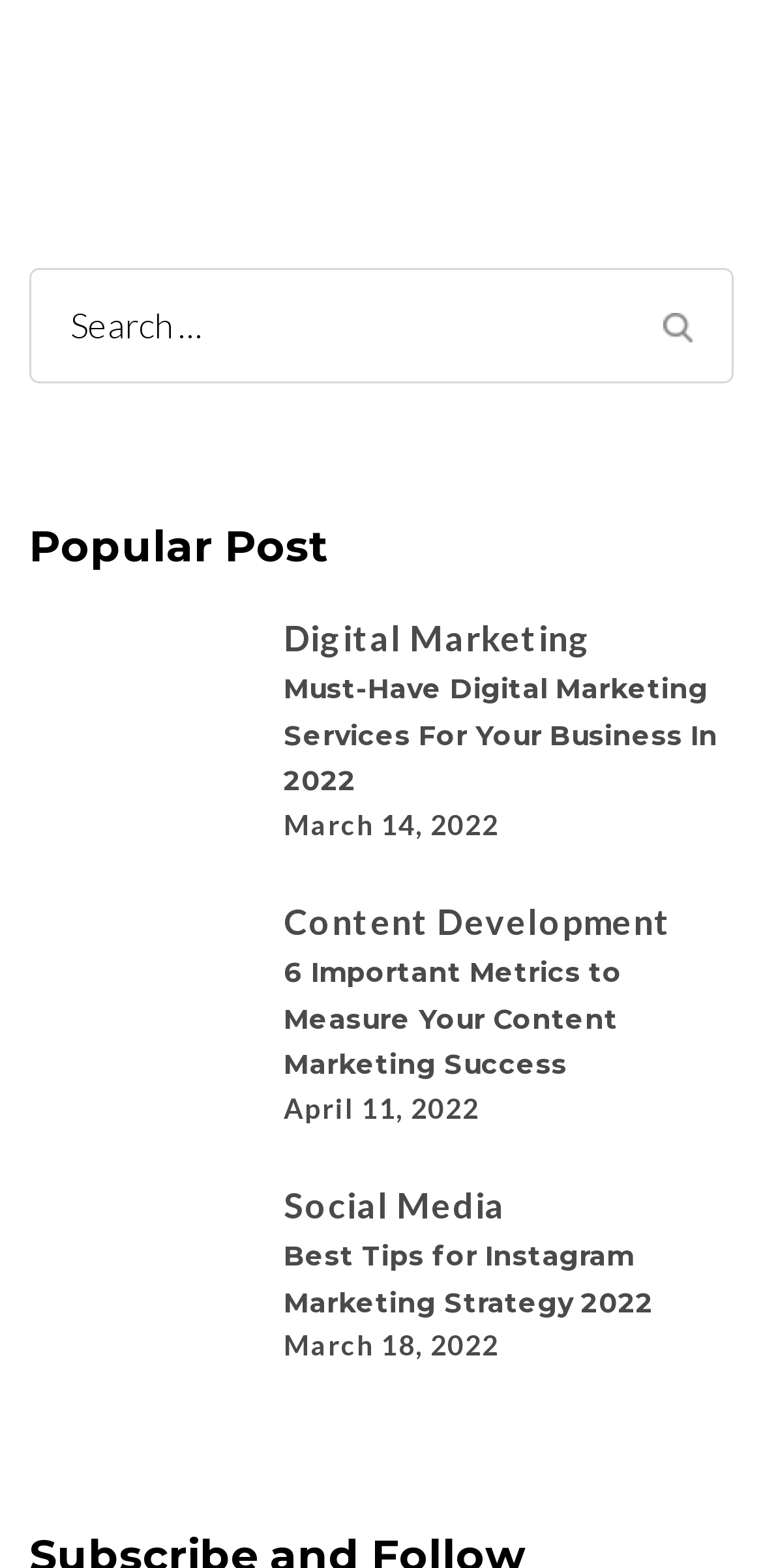Kindly determine the bounding box coordinates for the area that needs to be clicked to execute this instruction: "Search for something".

[0.092, 0.191, 0.595, 0.223]